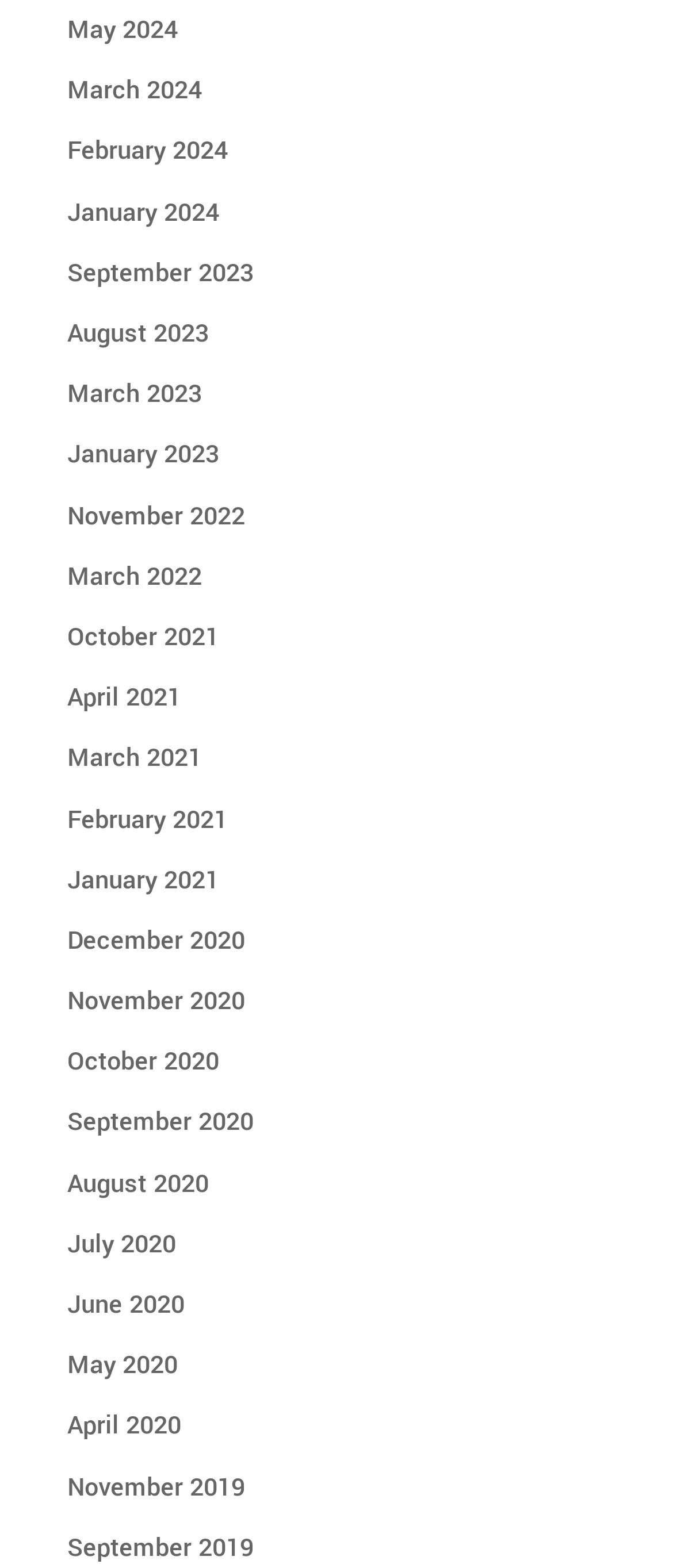Provide the bounding box coordinates of the HTML element this sentence describes: "February 2024".

[0.1, 0.085, 0.338, 0.108]